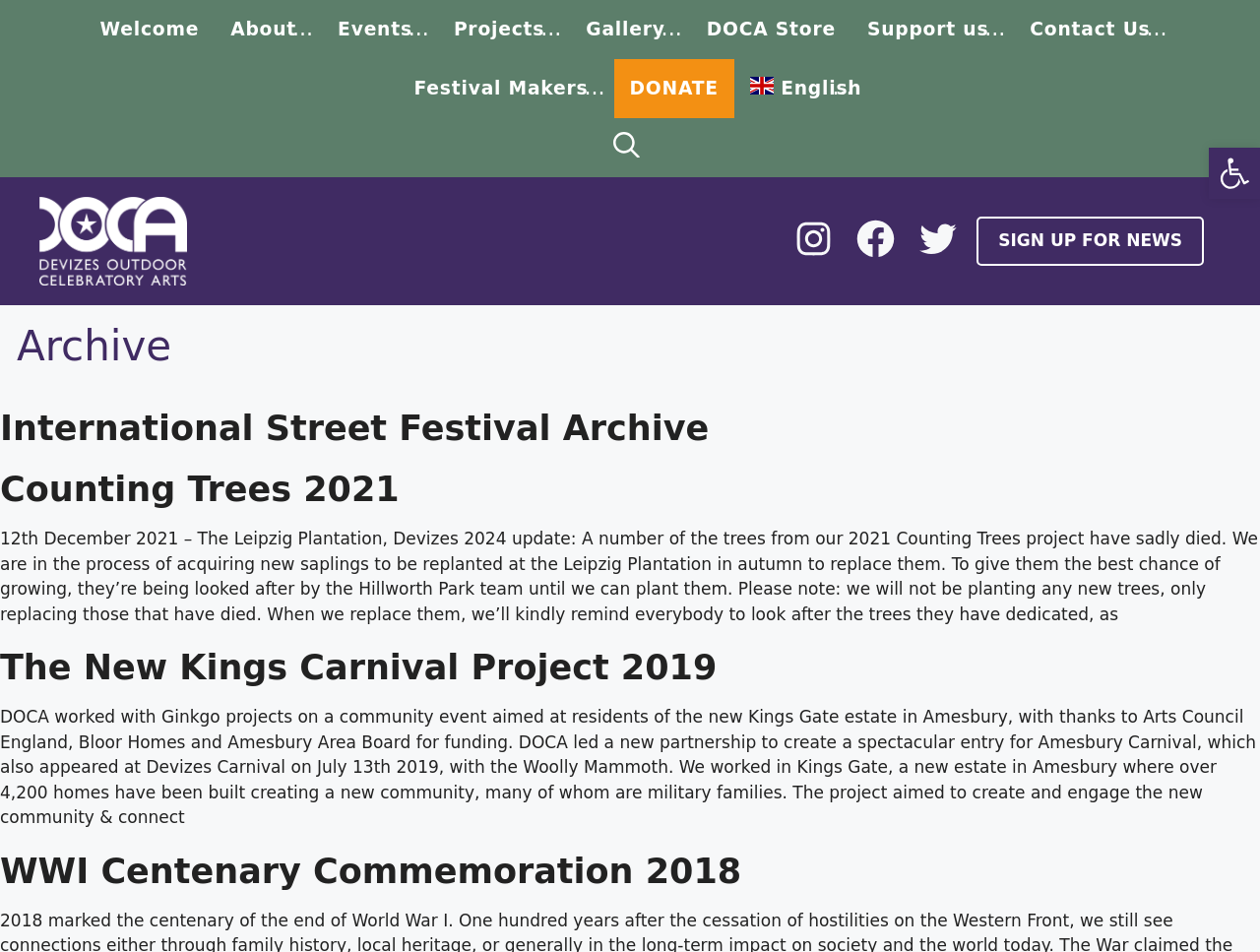What is the date of the 'Counting Trees 2021' event?
Offer a detailed and exhaustive answer to the question.

I looked at the second article element under the 'Page' header, which has a static text element with the date '12th December 2021'.